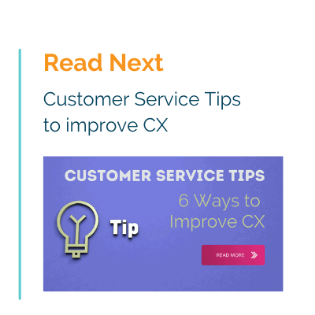Using details from the image, please answer the following question comprehensively:
What is the purpose of the 'READ MORE' button?

The purpose of the 'READ MORE' button is to encourage engagement with additional content on effective customer service practices because it is a call-to-action button that invites readers to explore further valuable information in the context of multichannel customer service strategies.